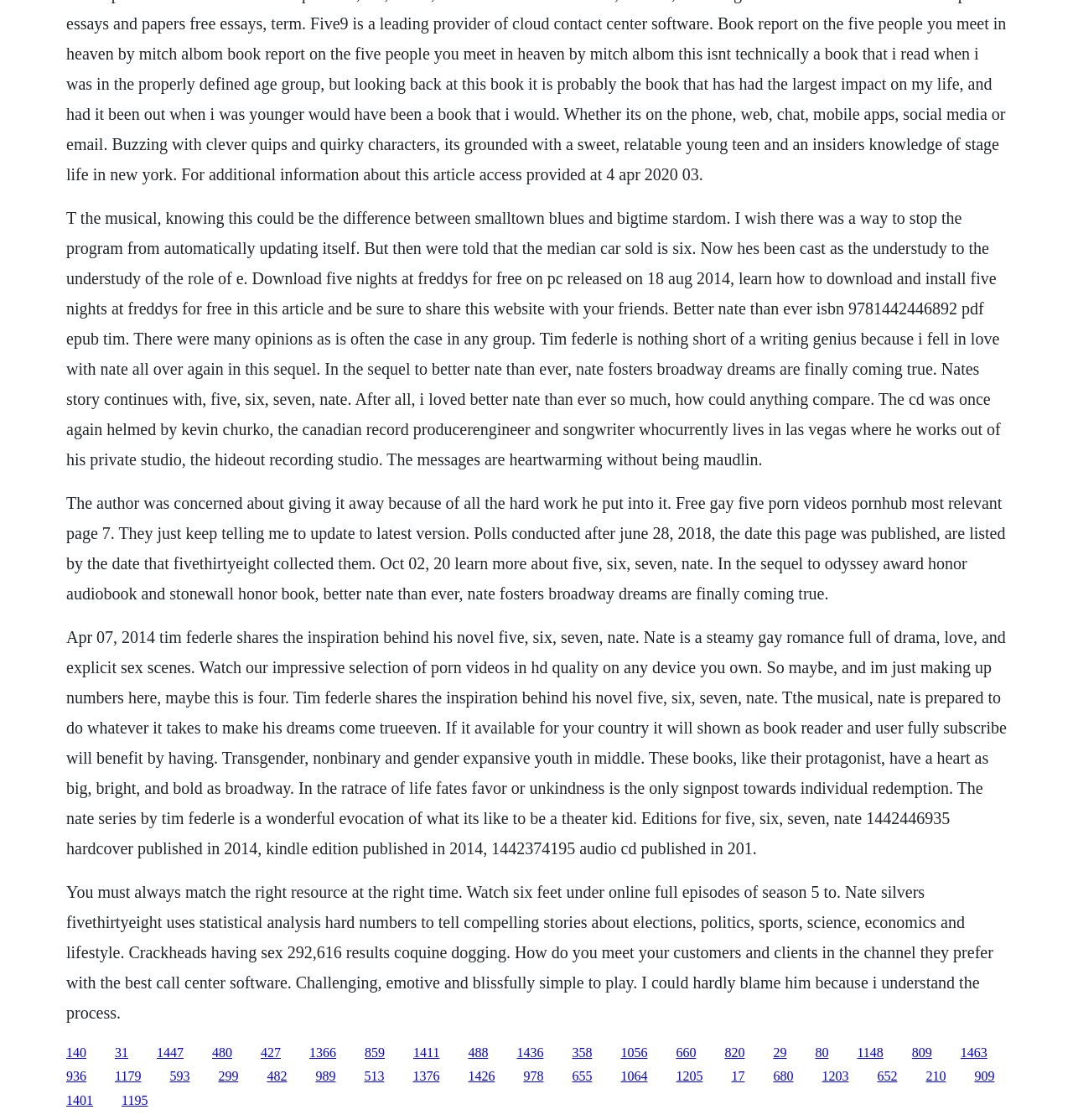What is the theme of the book?
Look at the image and construct a detailed response to the question.

The theme of the book can be inferred from the multiple mentions of Broadway and theater throughout the webpage, including in the text 'In the sequel to Better Nate Than Ever, Nate Foster's Broadway dreams are finally coming true.' and 'The nate series by Tim Federle is a wonderful evocation of what it's like to be a theater kid.'